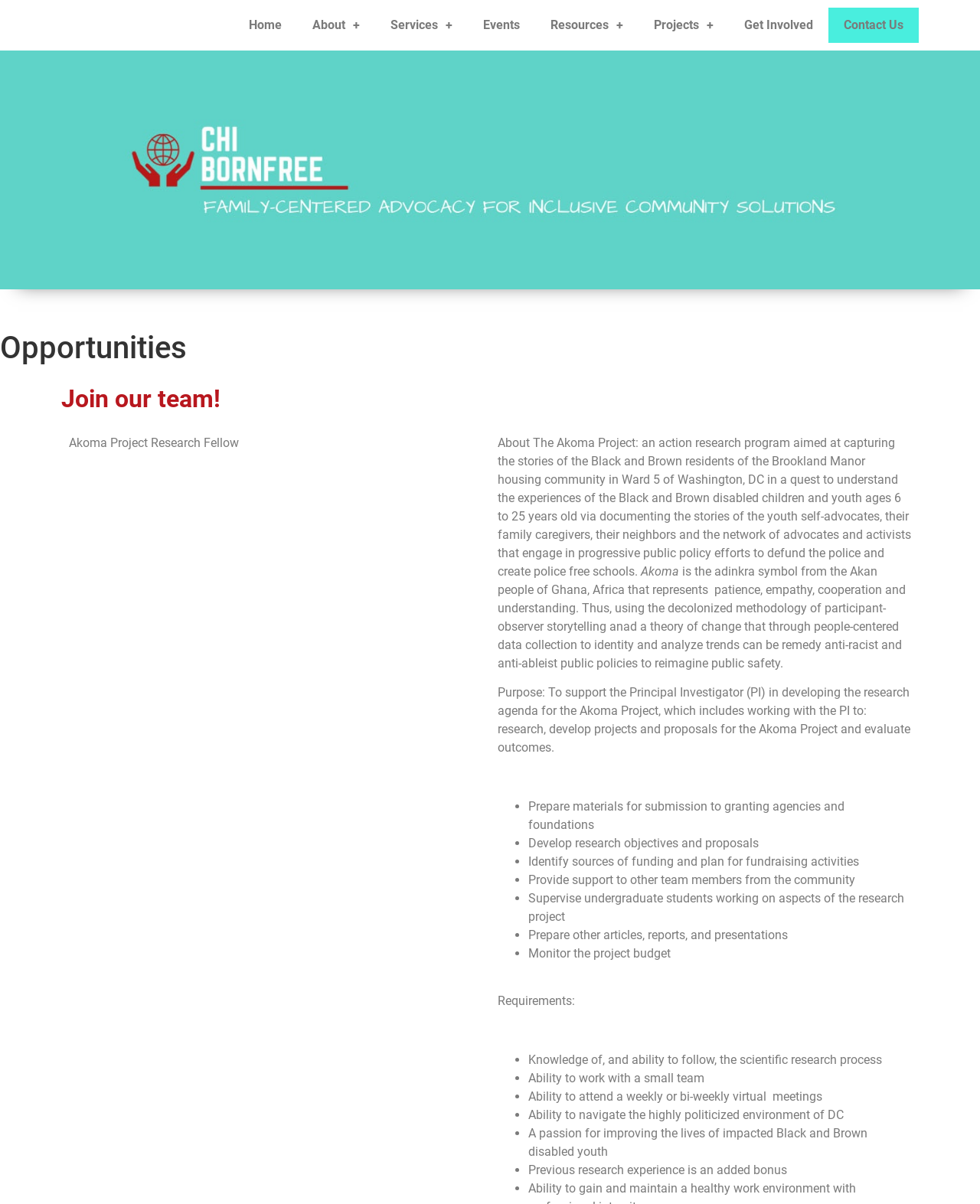Using the element description: "Contact Us", determine the bounding box coordinates. The coordinates should be in the format [left, top, right, bottom], with values between 0 and 1.

[0.845, 0.006, 0.938, 0.036]